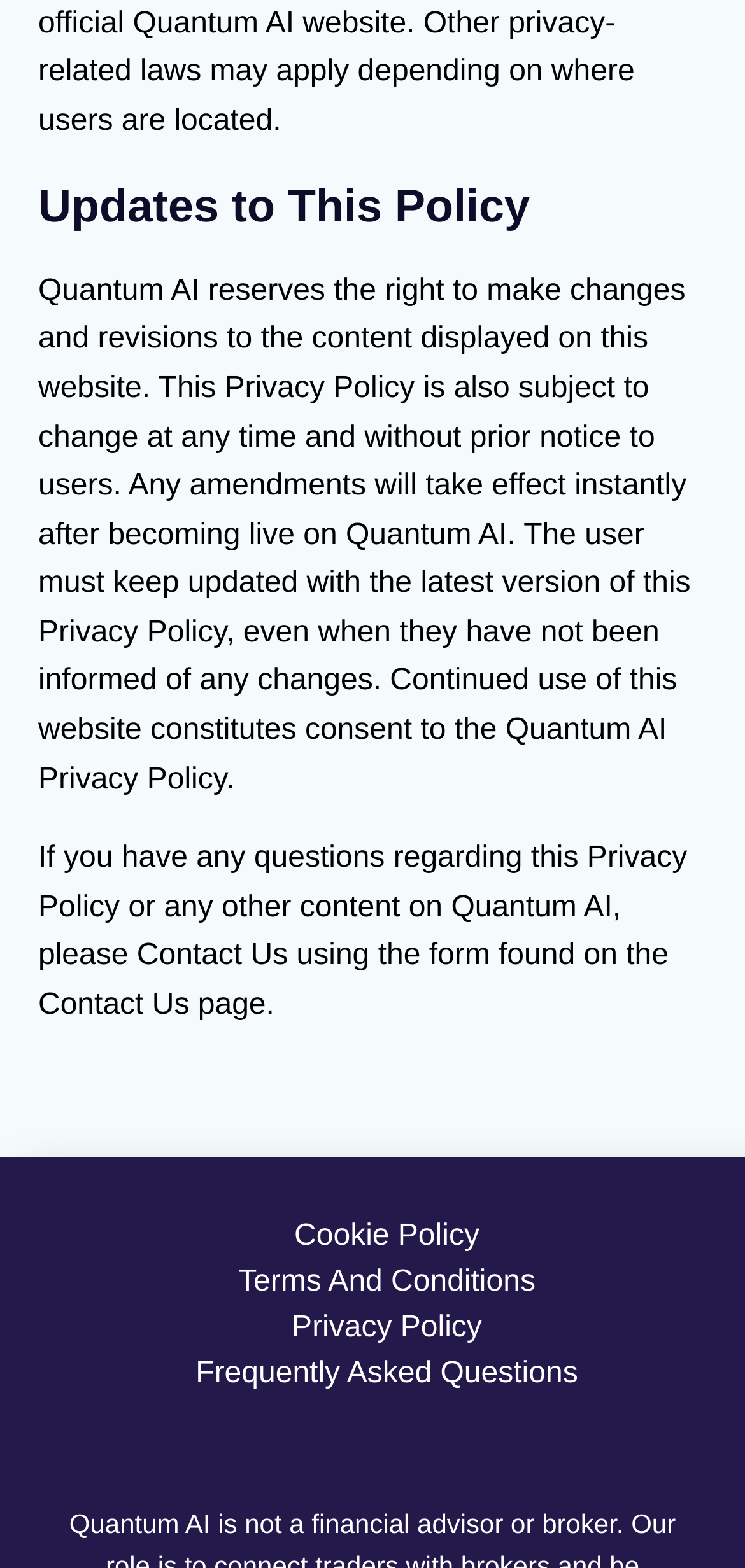How can users contact Quantum AI with questions?
From the screenshot, supply a one-word or short-phrase answer.

Using the Contact Us form